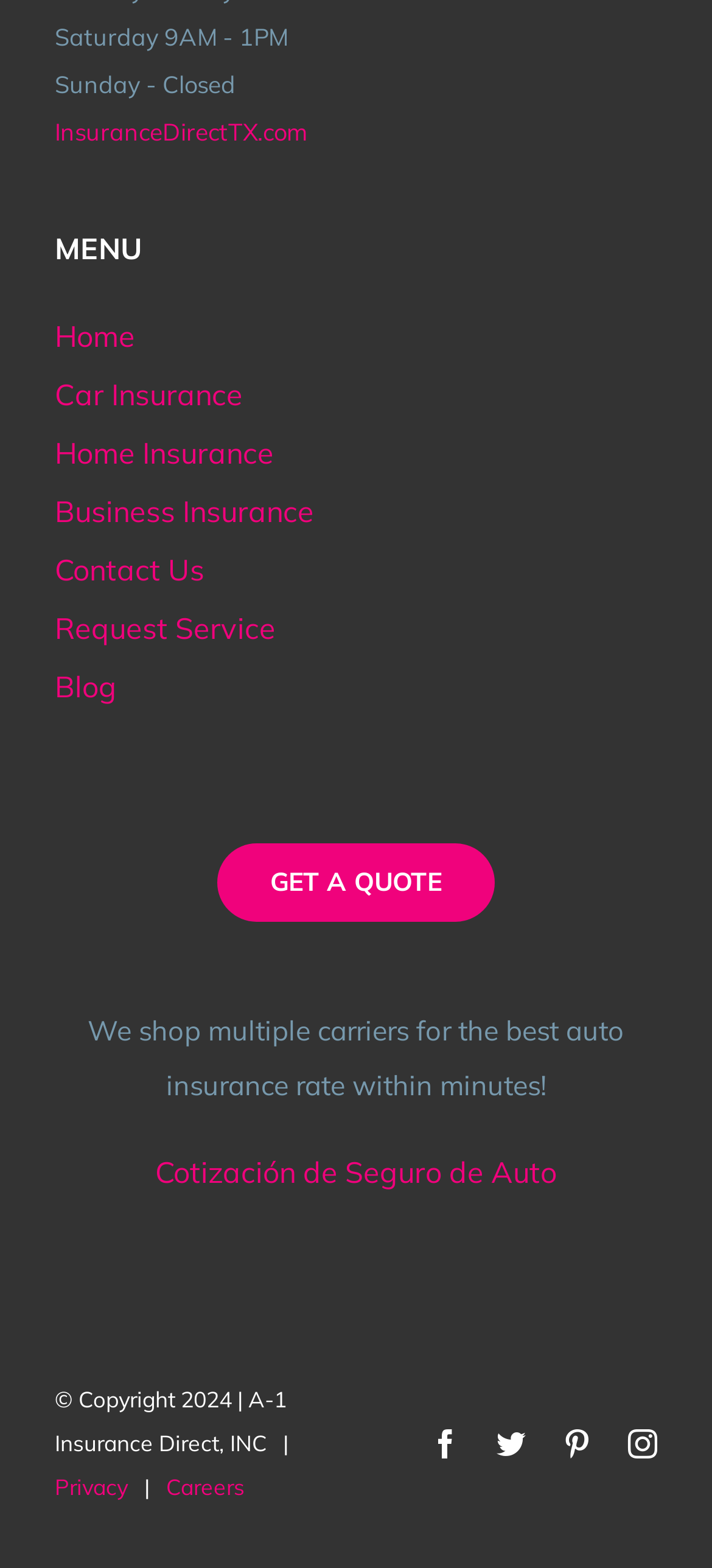What is the purpose of the 'GET A QUOTE' button?
Provide a detailed answer to the question using information from the image.

I inferred the purpose of the 'GET A QUOTE' button by reading the nearby StaticText element that says 'We shop multiple carriers for the best auto insurance rate within minutes!' This suggests that the button is used to initiate the process of getting auto insurance quotes.